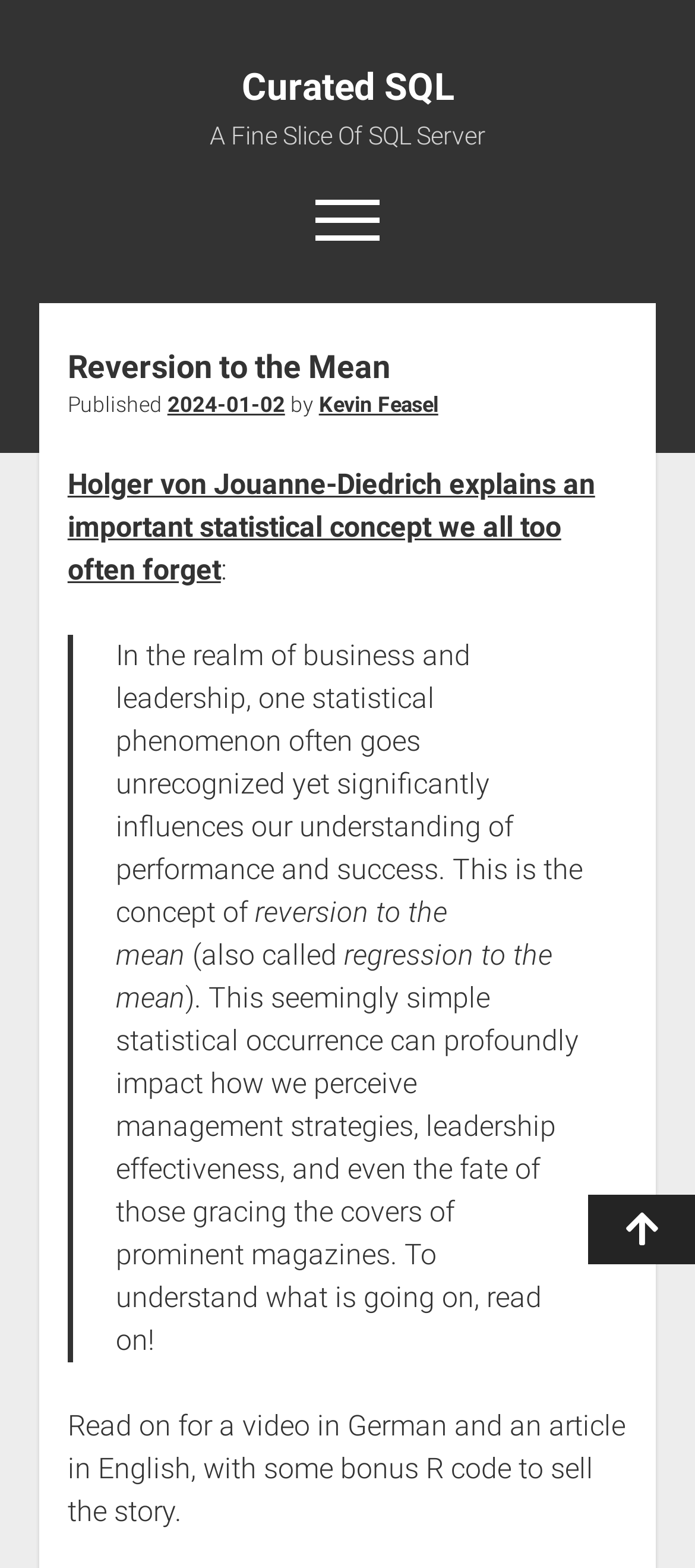Please locate the bounding box coordinates of the region I need to click to follow this instruction: "Switch language".

None